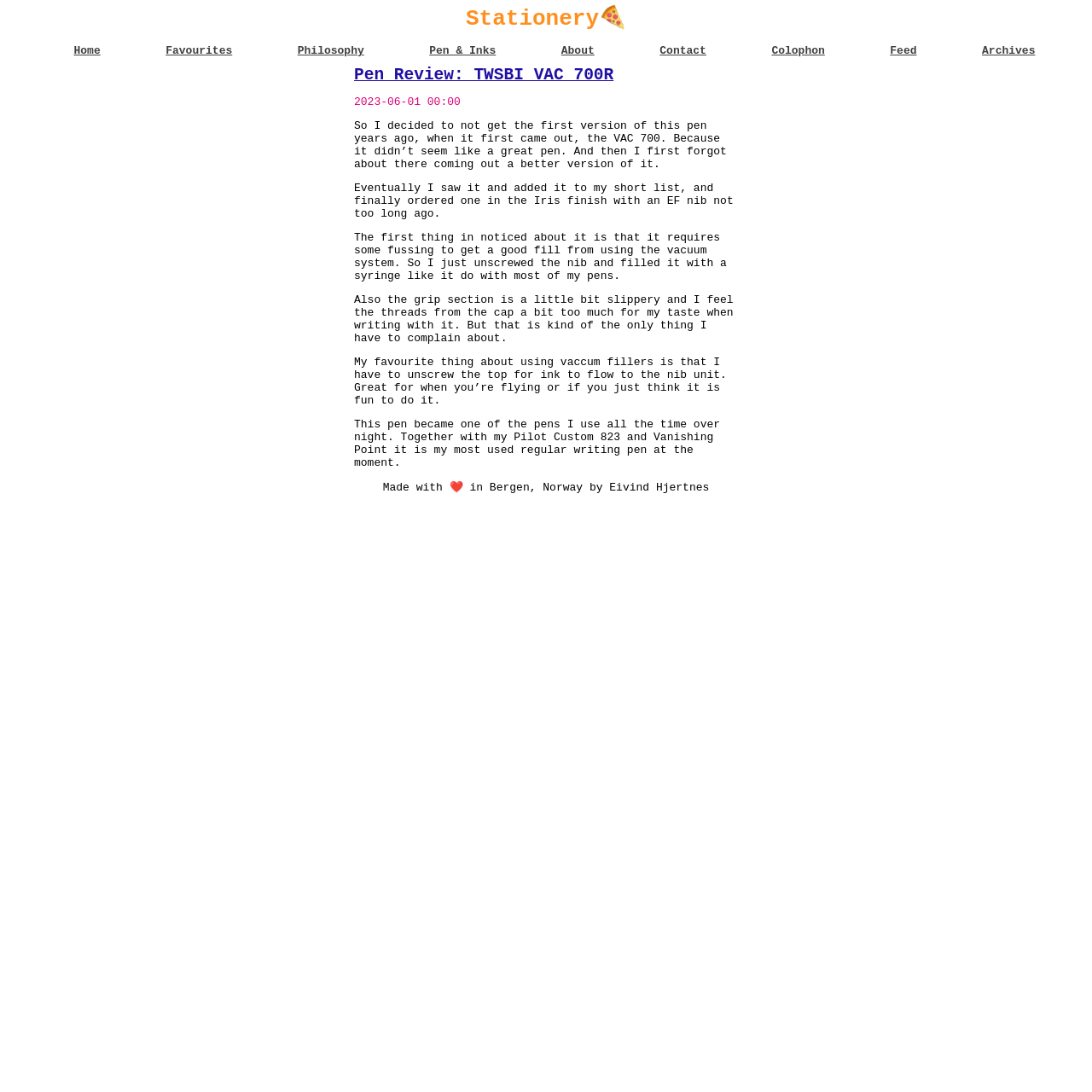Offer an in-depth caption of the entire webpage.

This webpage is a pen review, specifically for the TWSBI VAC 700R. At the top, there is a header section with a series of links, including "Stationery", "Home", "Favourites", "Philosophy", "Pen & Inks", "About", "Contact", "Colophon", "Feed", and "Archives". These links are positioned horizontally across the top of the page.

Below the header section, there is a main article section that takes up most of the page. The article is titled "Pen Review: TWSBI VAC 700R" and is dated "2023-06-01 00:00". The review is a personal account of the author's experience with the pen, discussing their initial hesitation to purchase it, eventually ordering one, and their thoughts on its performance.

The review text is divided into several paragraphs, each describing a different aspect of the pen, such as its filling system, grip section, and writing experience. The text is positioned in the center of the page, with a moderate font size.

At the very bottom of the page, there is a footer section with a single line of text that reads "Made with ❤️ in Bergen, Norway by Eivind Hjertnes". This section is centered and has a smaller font size compared to the main article text.